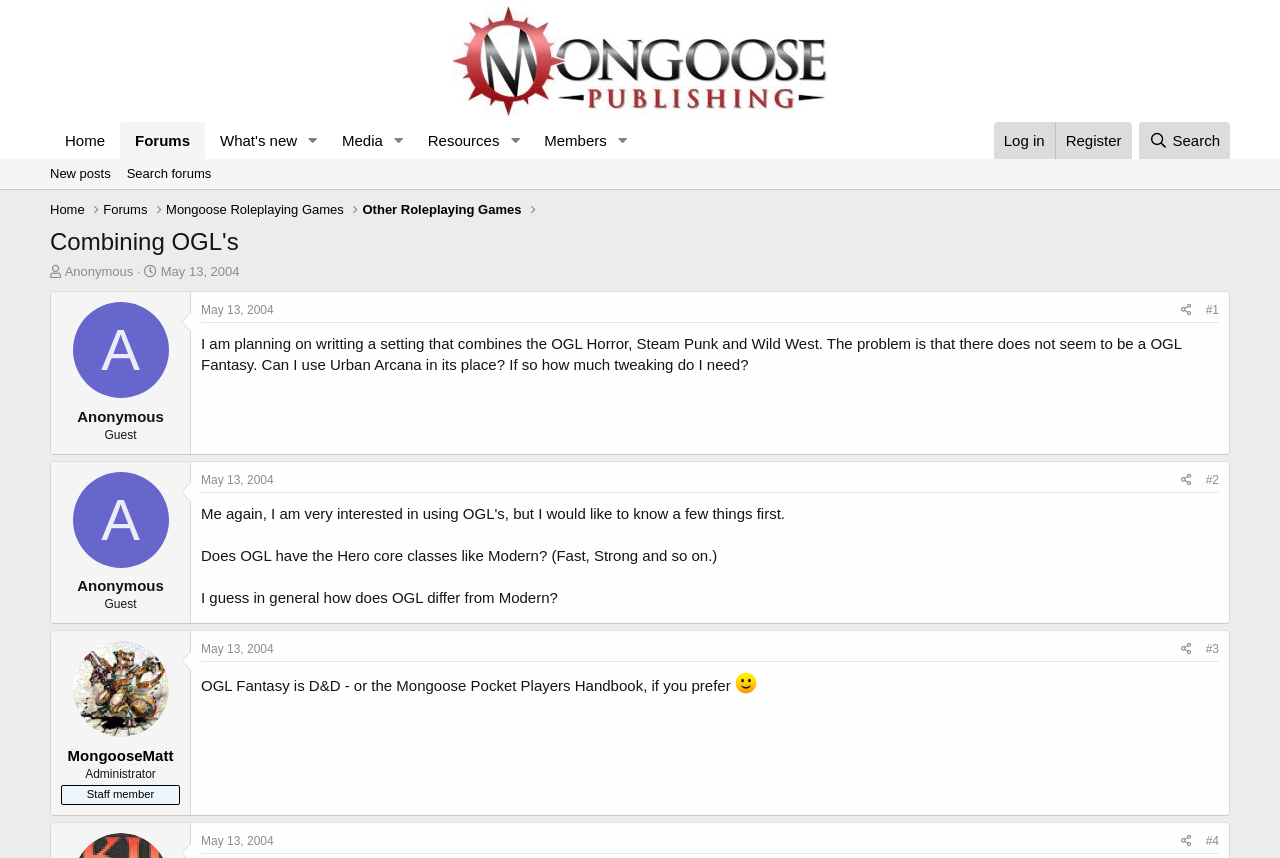Indicate the bounding box coordinates of the clickable region to achieve the following instruction: "Click on the 'Log in' link."

[0.776, 0.142, 0.824, 0.185]